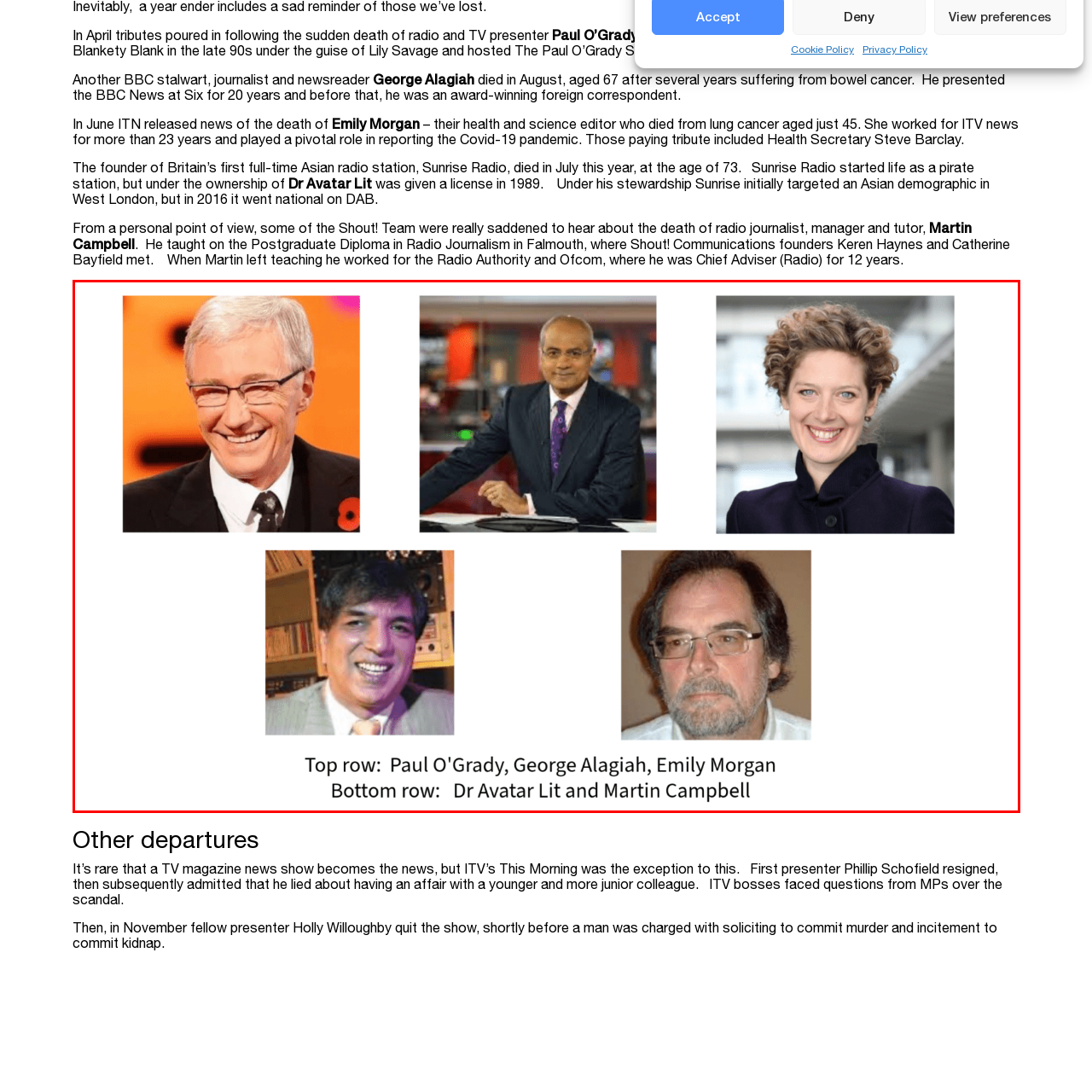What was Dr. Avatar Lit's achievement in the UK?
Study the image surrounded by the red bounding box and answer the question comprehensively, based on the details you see.

The caption states that Dr. Avatar Lit was the founder of Britain's first full-time Asian radio station, who helped pioneer Asian media in the UK.